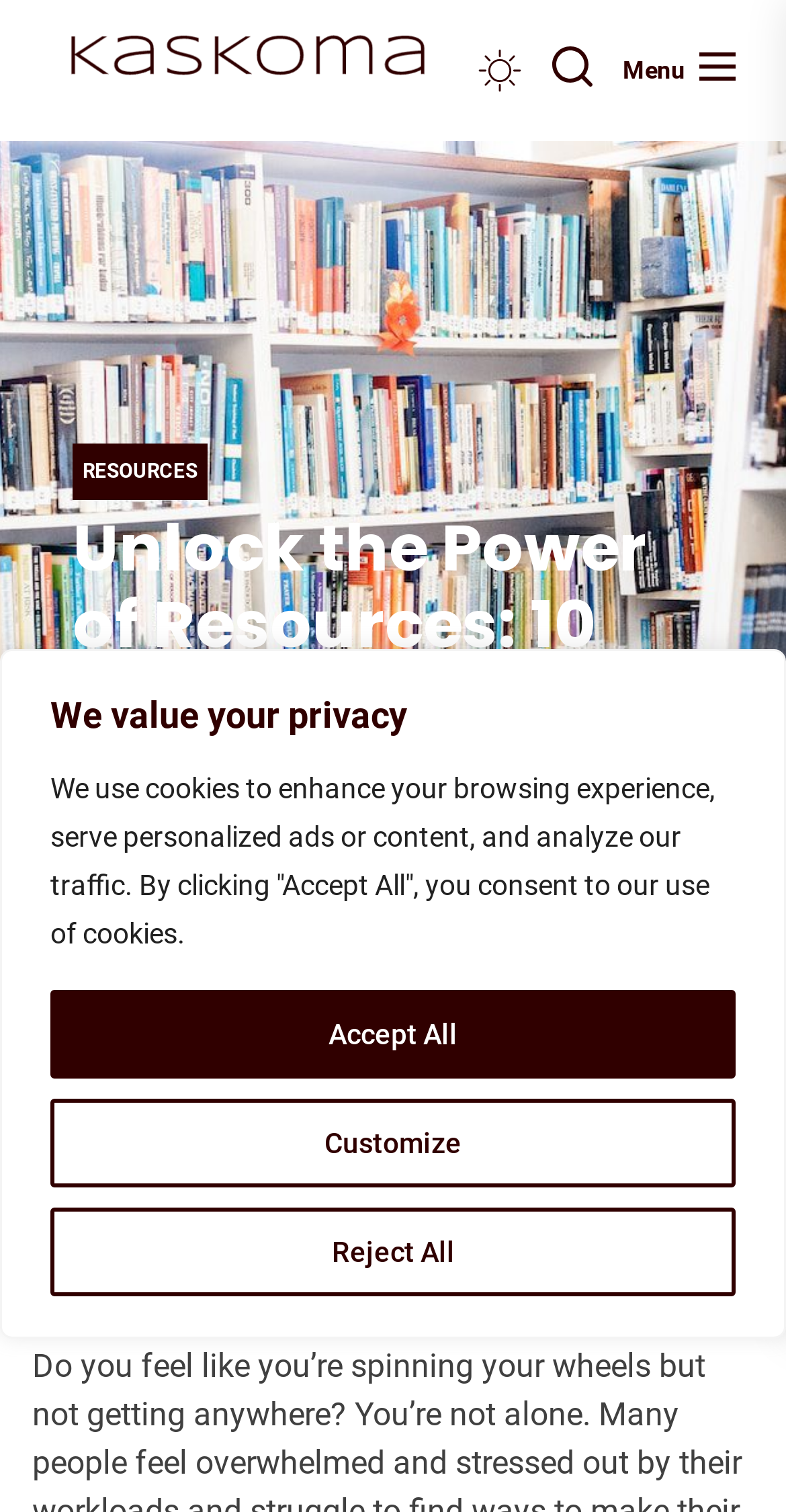Who is the author of the article?
Using the image as a reference, answer the question in detail.

I found the author's name by looking at the article's metadata, where it says 'James Financials'.